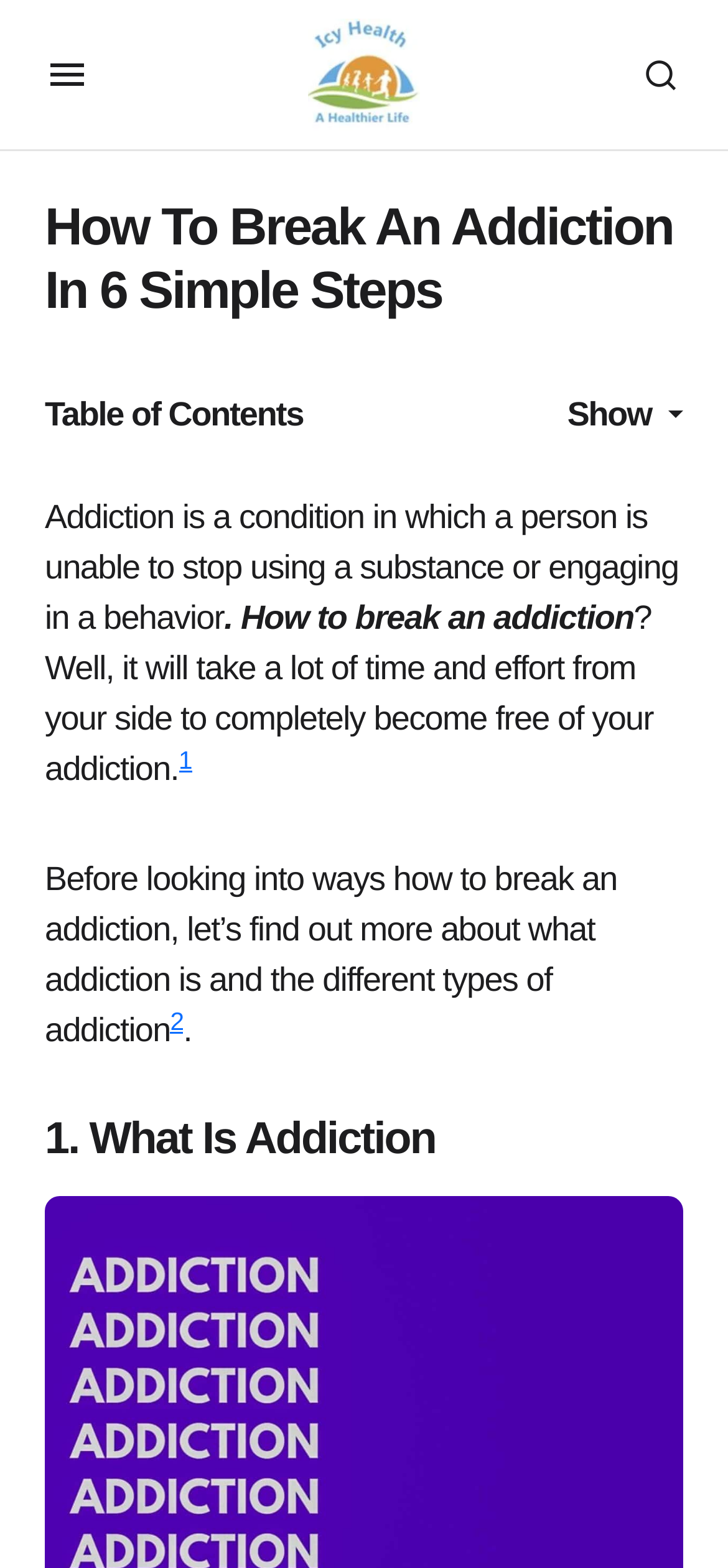Answer the following in one word or a short phrase: 
What is the purpose of the 'Table of Contents Show' button?

To show table of contents